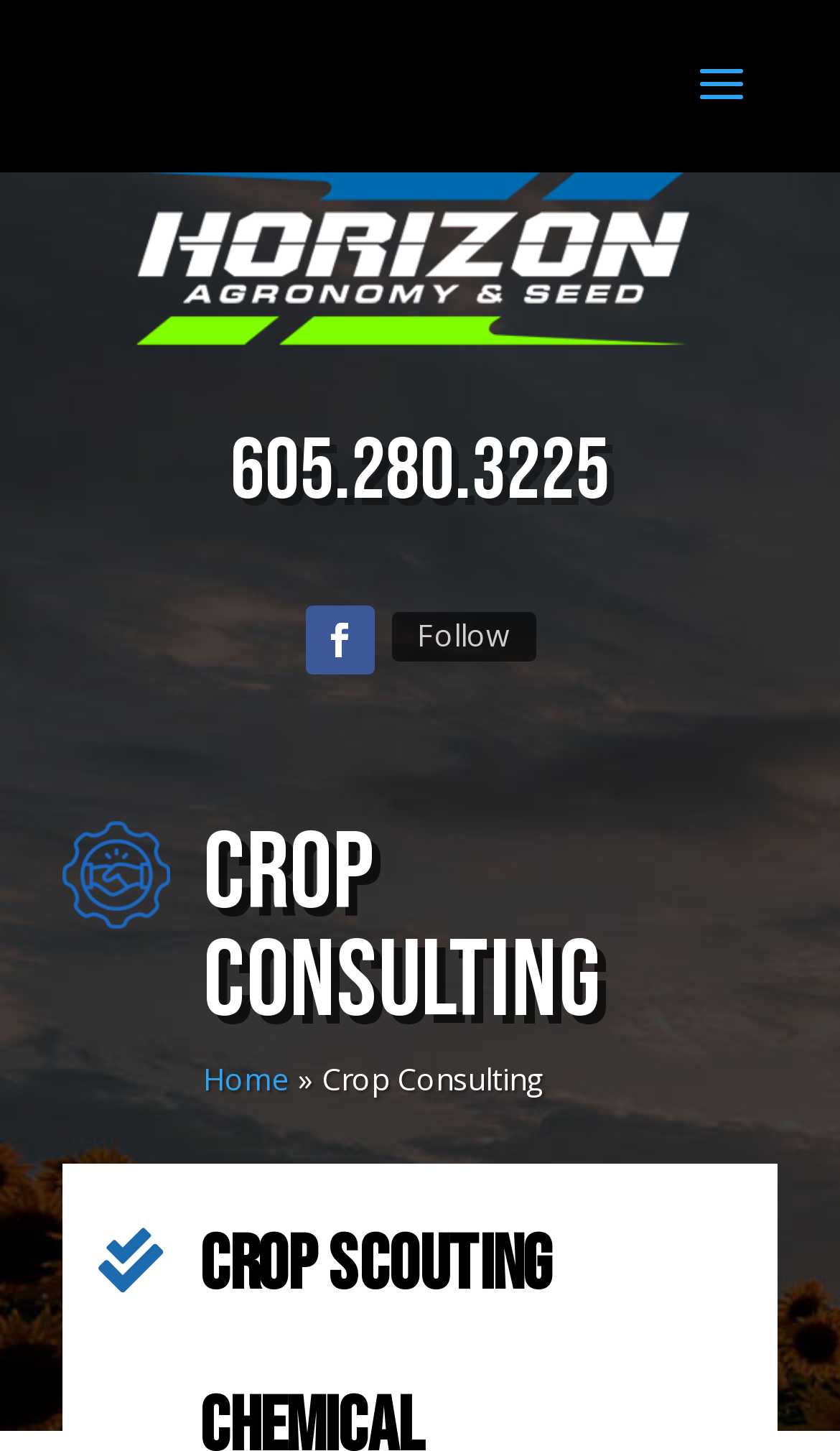Refer to the image and provide a thorough answer to this question:
What is the main section of the webpage?

I found a heading element with the text 'Crop Consulting' in a prominent position on the webpage, which suggests that it is the main section of the webpage.